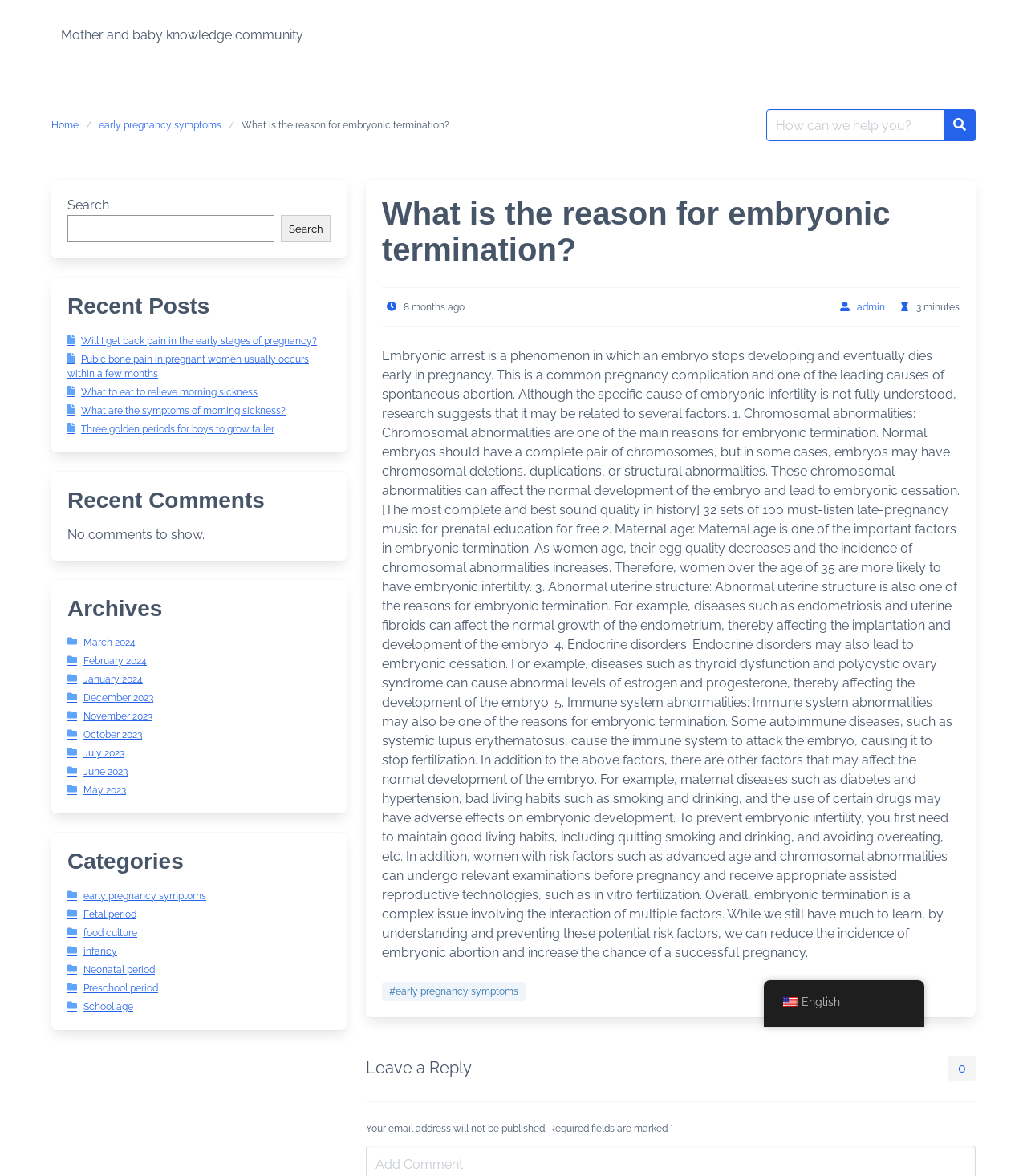What is the author of the article 'What is the reason for embryonic termination?'?
Based on the image, answer the question with a single word or brief phrase.

admin